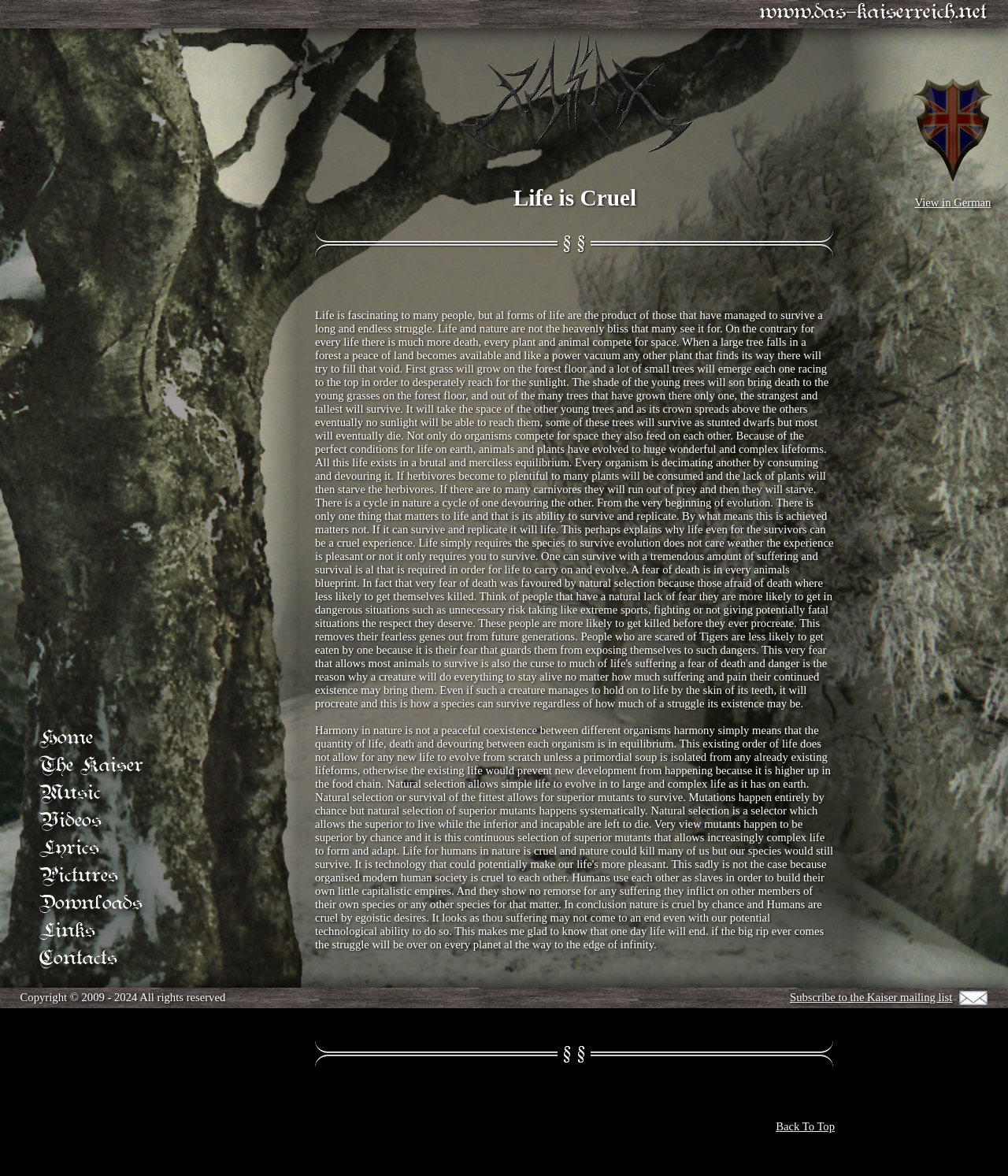Identify the bounding box coordinates for the UI element described as follows: Pictures. Use the format (top-left x, top-left y, bottom-right x, bottom-right y) and ensure all values are floating point numbers between 0 and 1.

[0.039, 0.737, 0.142, 0.76]